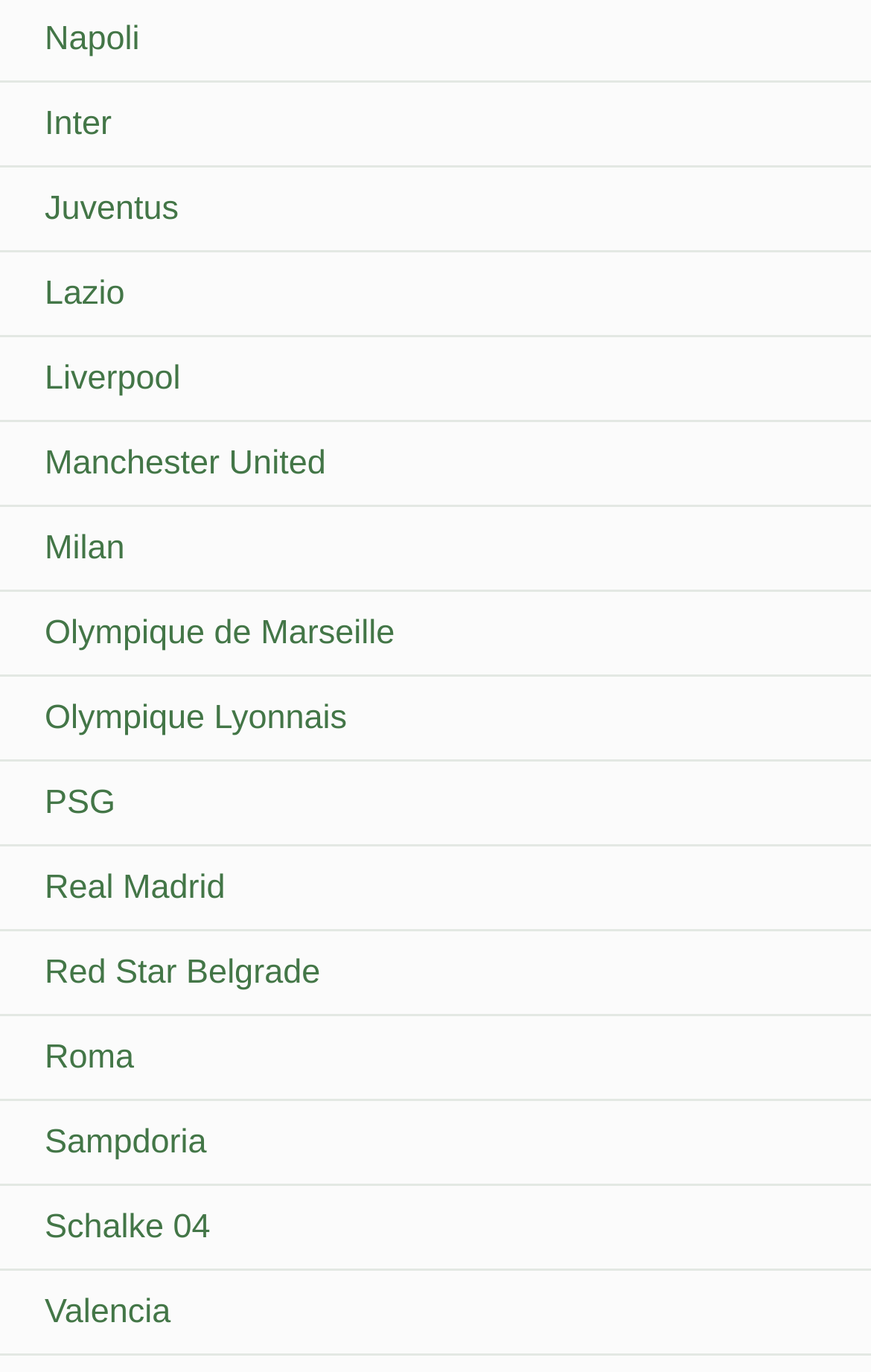Determine the bounding box coordinates of the clickable region to follow the instruction: "select Real Madrid".

[0.051, 0.632, 0.259, 0.66]